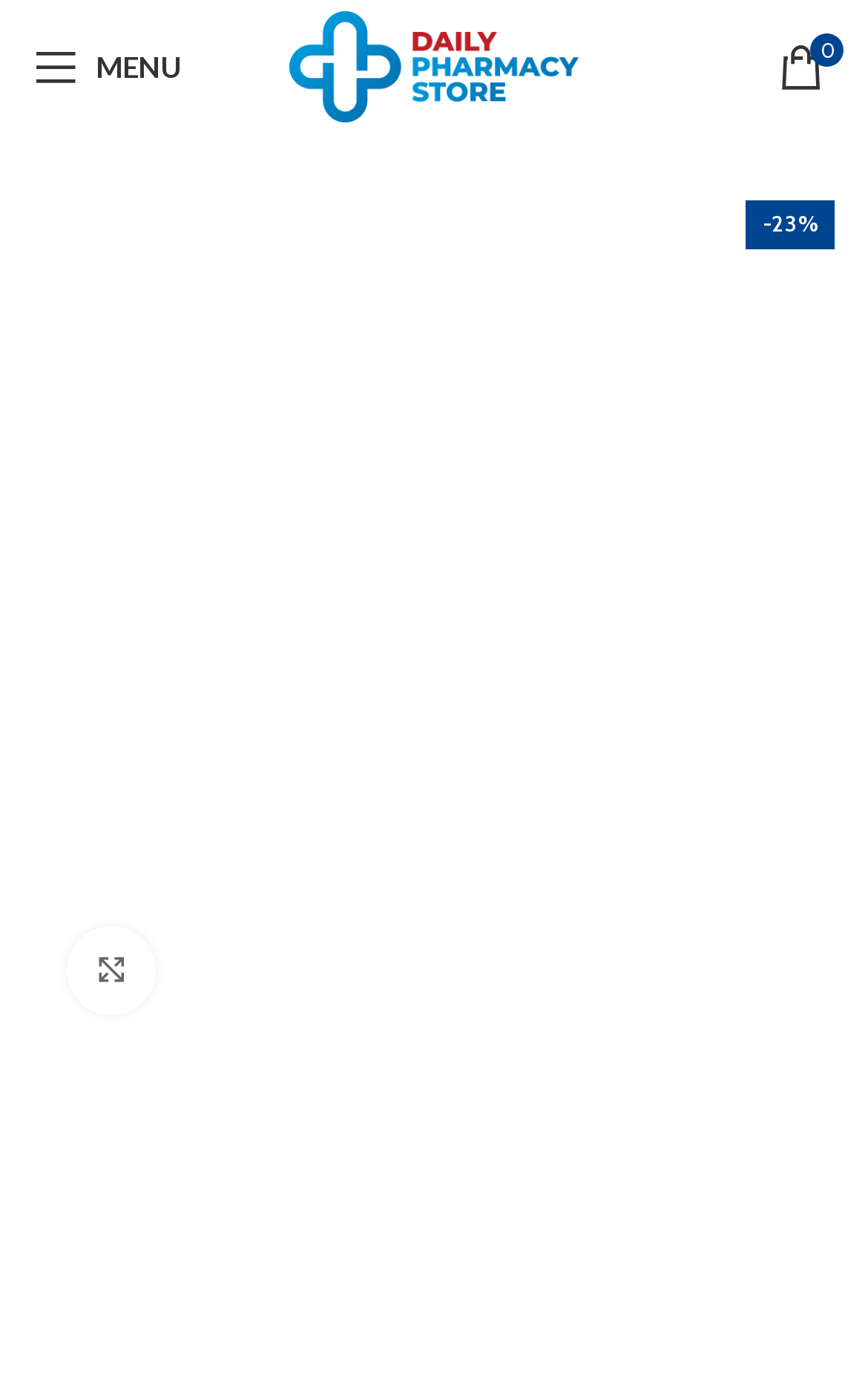Identify and provide the main heading of the webpage.

Alerid 10mg (Cetirizine Hydrochloride)